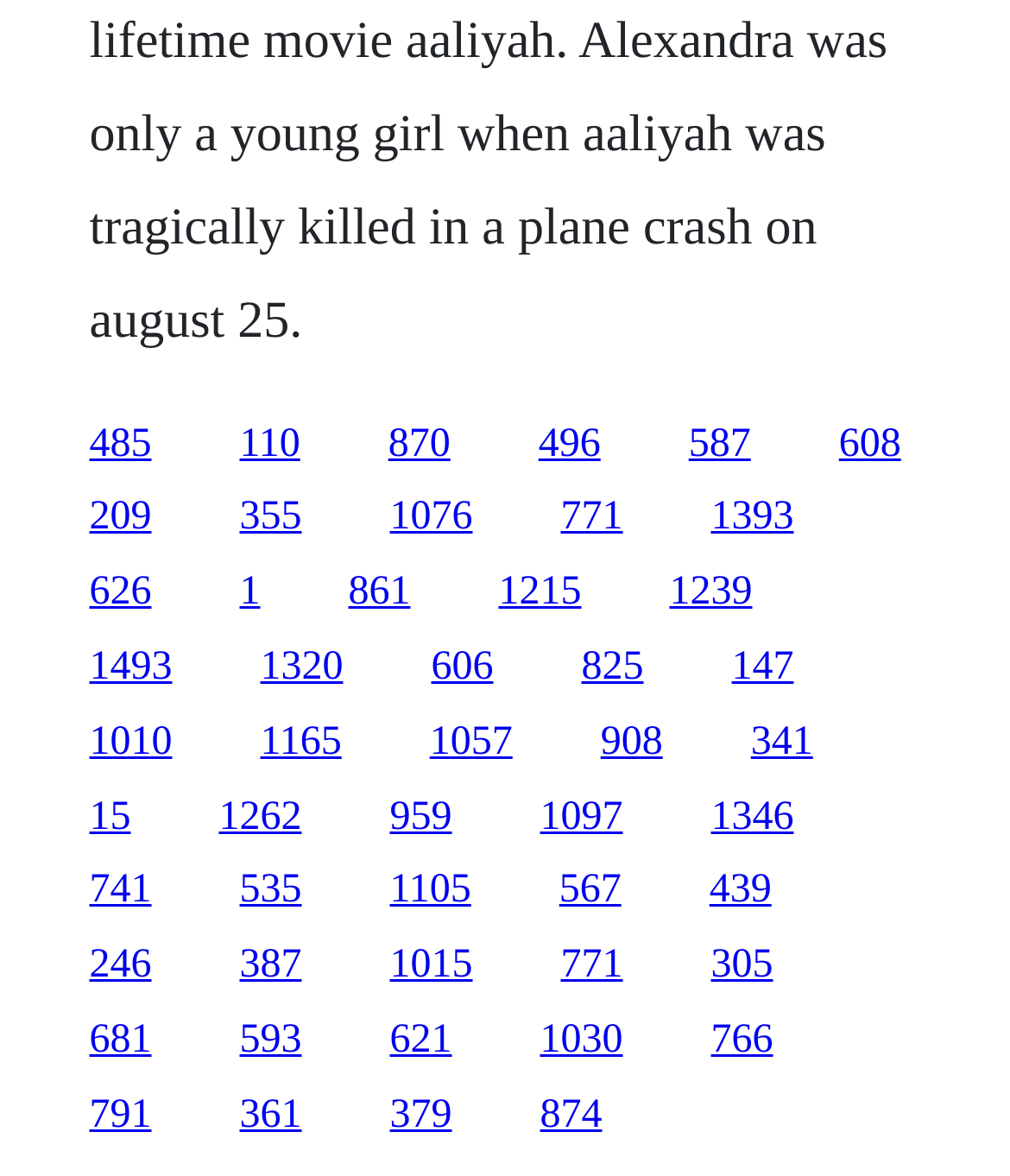How many links have a y1 coordinate greater than 0.7?
Refer to the screenshot and deliver a thorough answer to the question presented.

By examining the y1 coordinates of the link elements, I found that the links '741', '959', '1097', '1346', '791', and '361' have y1 coordinates greater than 0.7, totaling 6 links.